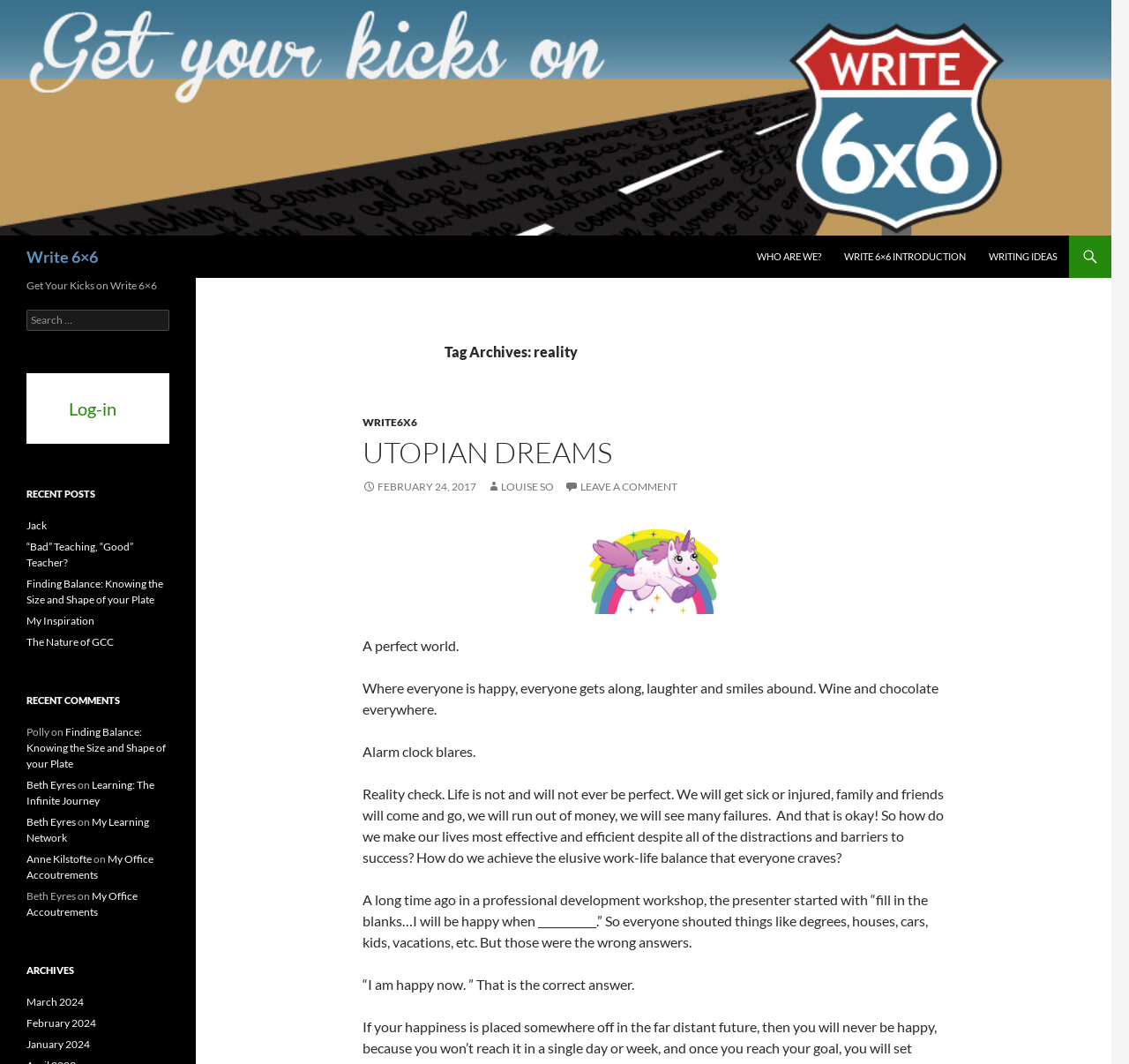Refer to the image and provide a thorough answer to this question:
What is the purpose of the search box?

The purpose of the search box can be inferred by its location and the text 'Search for:' next to it, indicating that it is a search function for the blog.